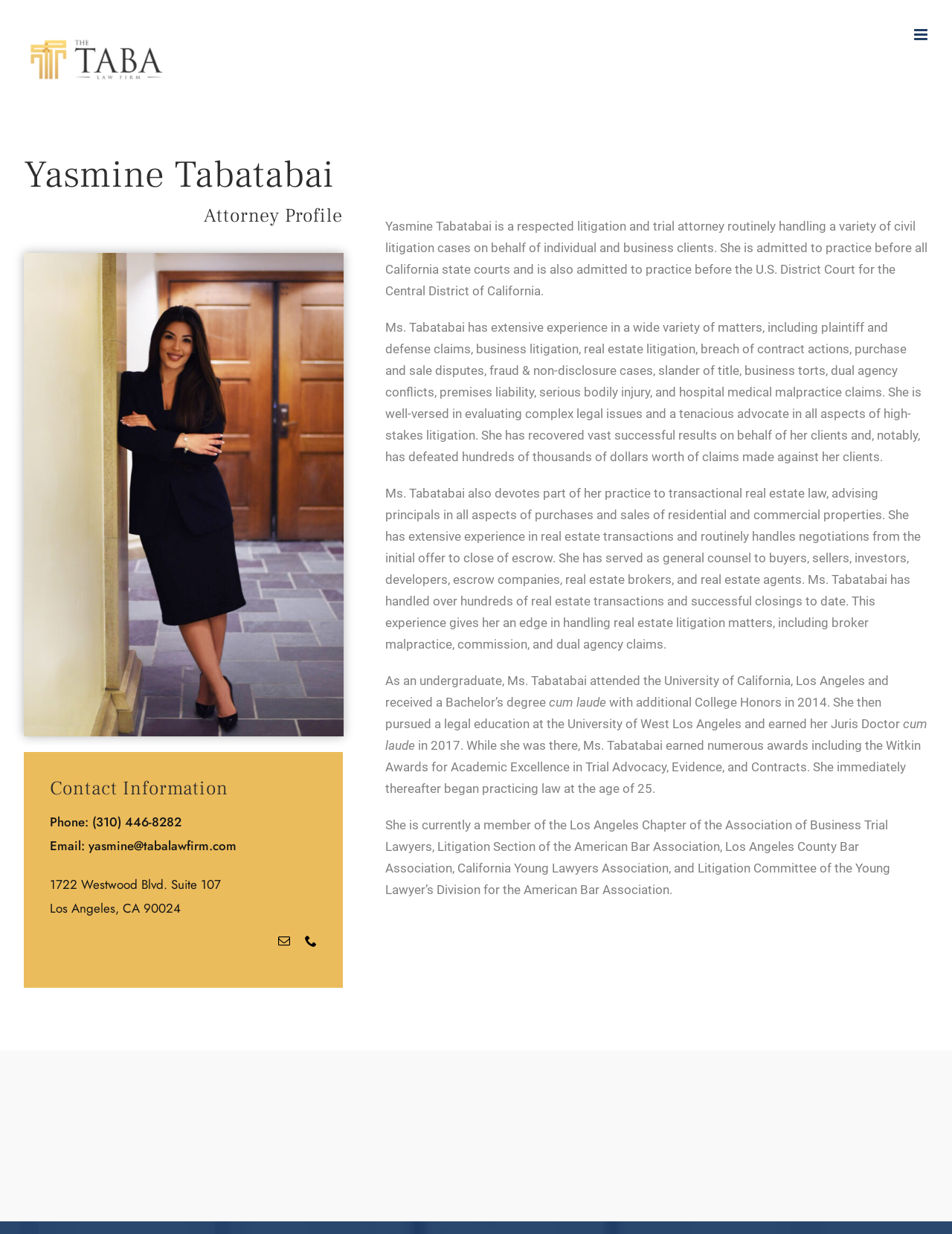Extract the bounding box coordinates for the UI element described as: "aria-label="Toggle mobile menu"".

[0.96, 0.022, 0.977, 0.034]